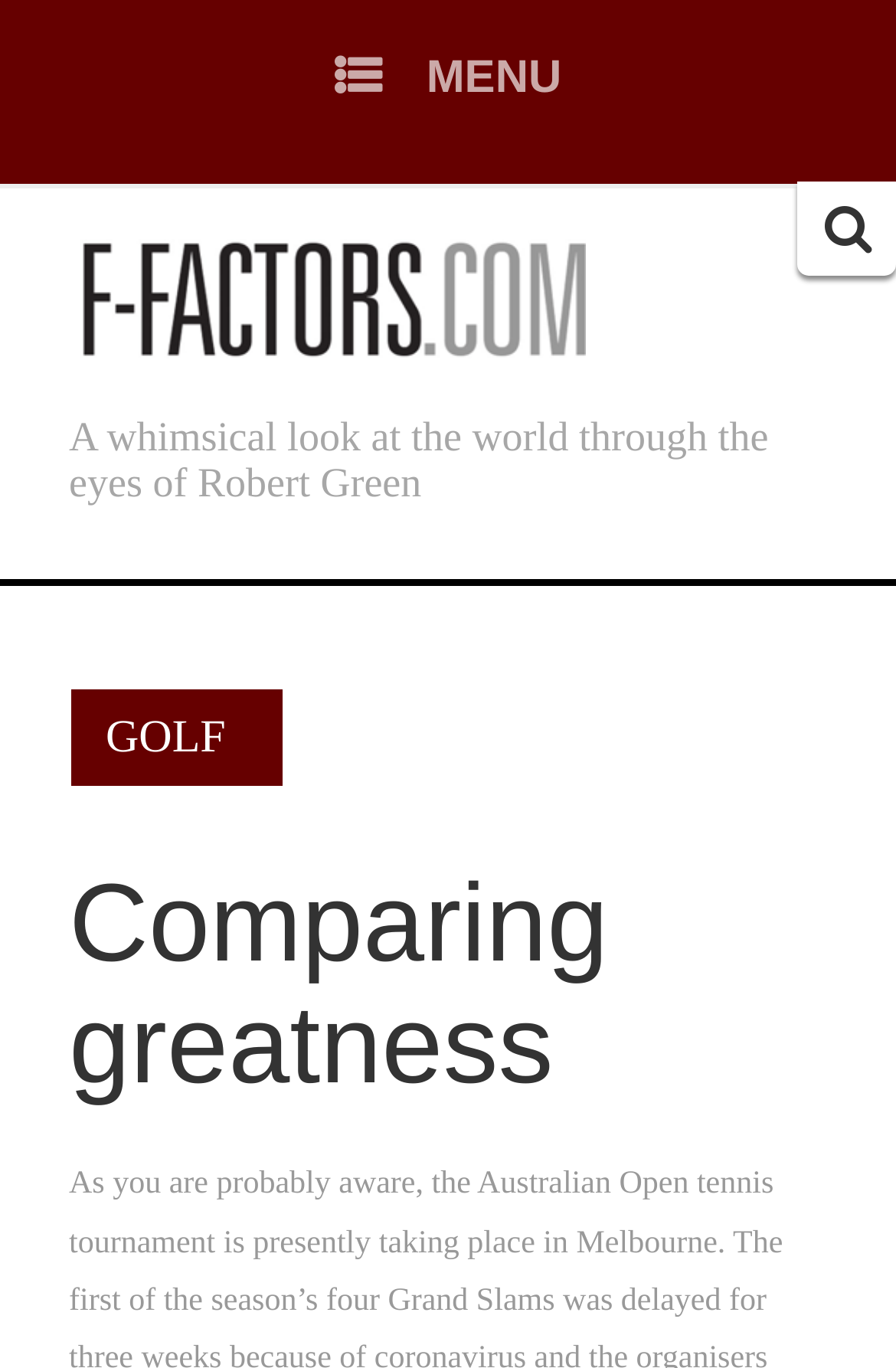What is the first menu item?
Based on the screenshot, provide your answer in one word or phrase.

f-factors